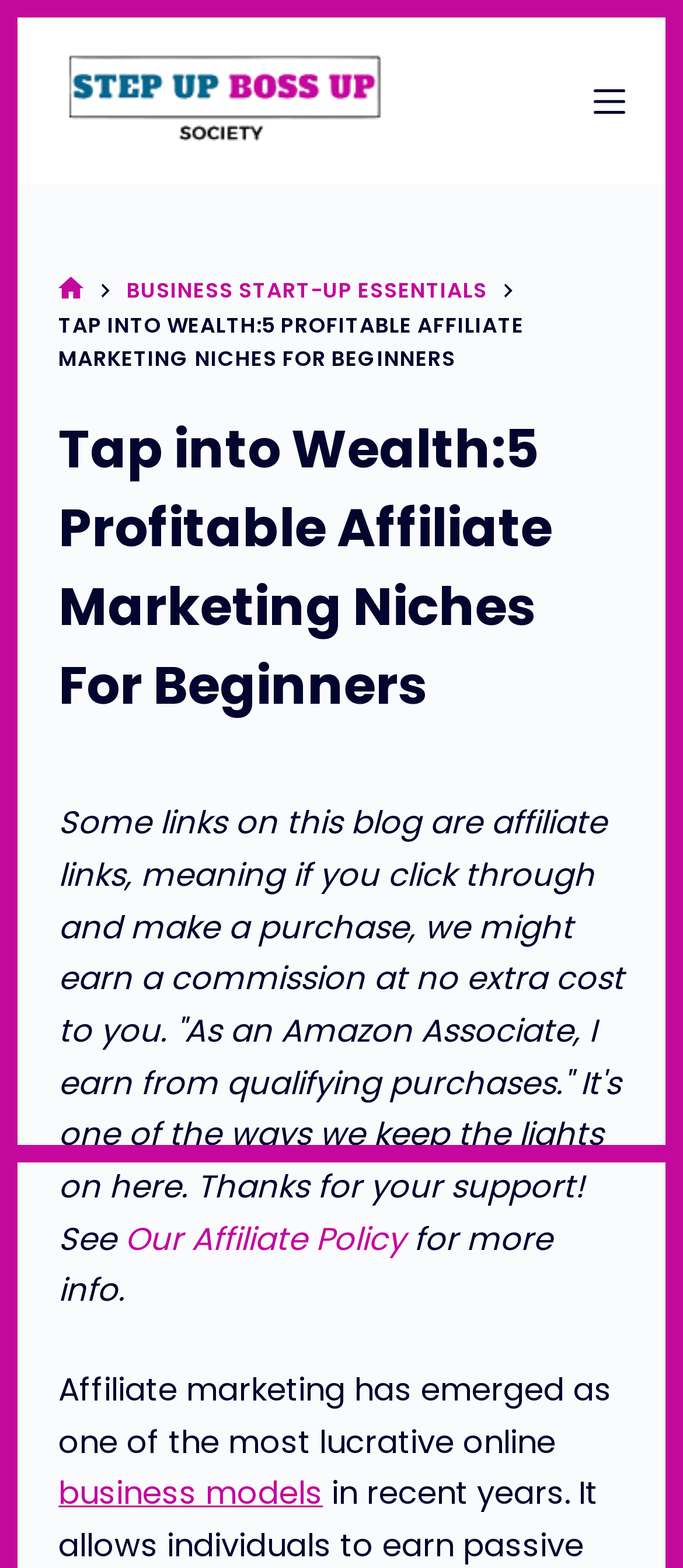Give a one-word or one-phrase response to the question: 
How many main menu items are there?

2